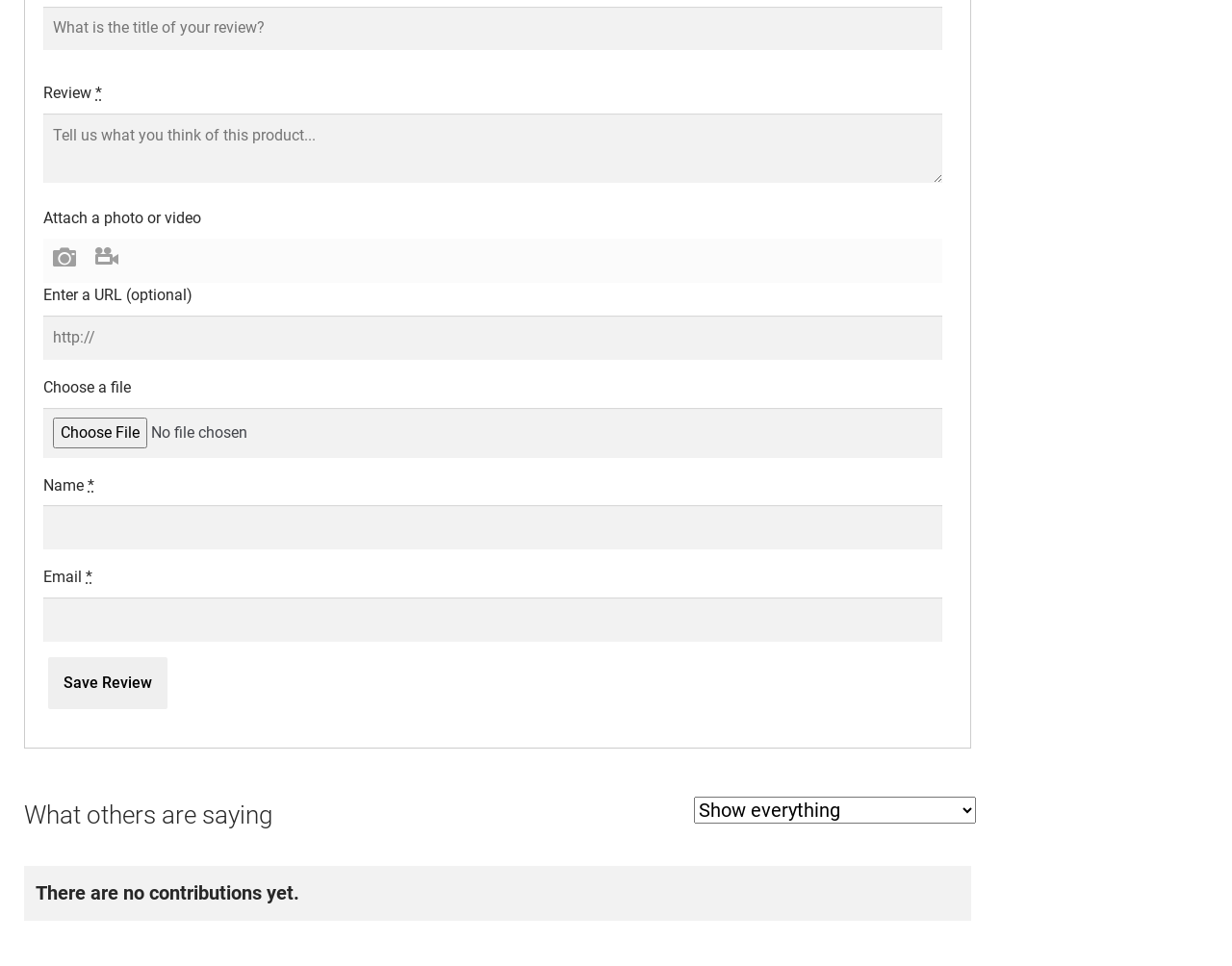Consider the image and give a detailed and elaborate answer to the question: 
What is the message displayed when there are no contributions yet?

The message displayed when there are no contributions yet is 'There are no contributions yet.', which is indicated by the static text element.